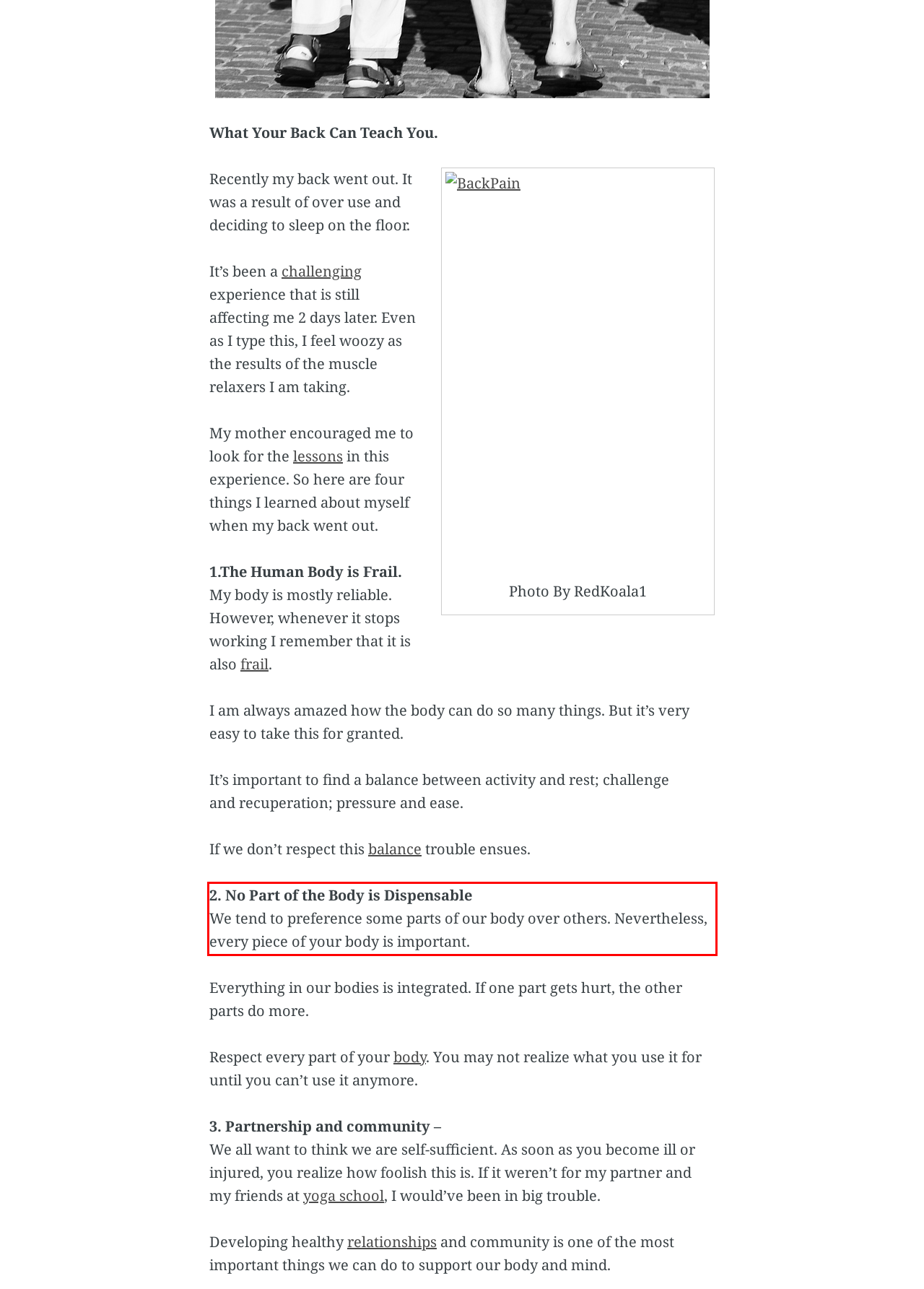Using the provided screenshot of a webpage, recognize and generate the text found within the red rectangle bounding box.

2. No Part of the Body is Dispensable We tend to preference some parts of our body over others. Nevertheless, every piece of your body is important.